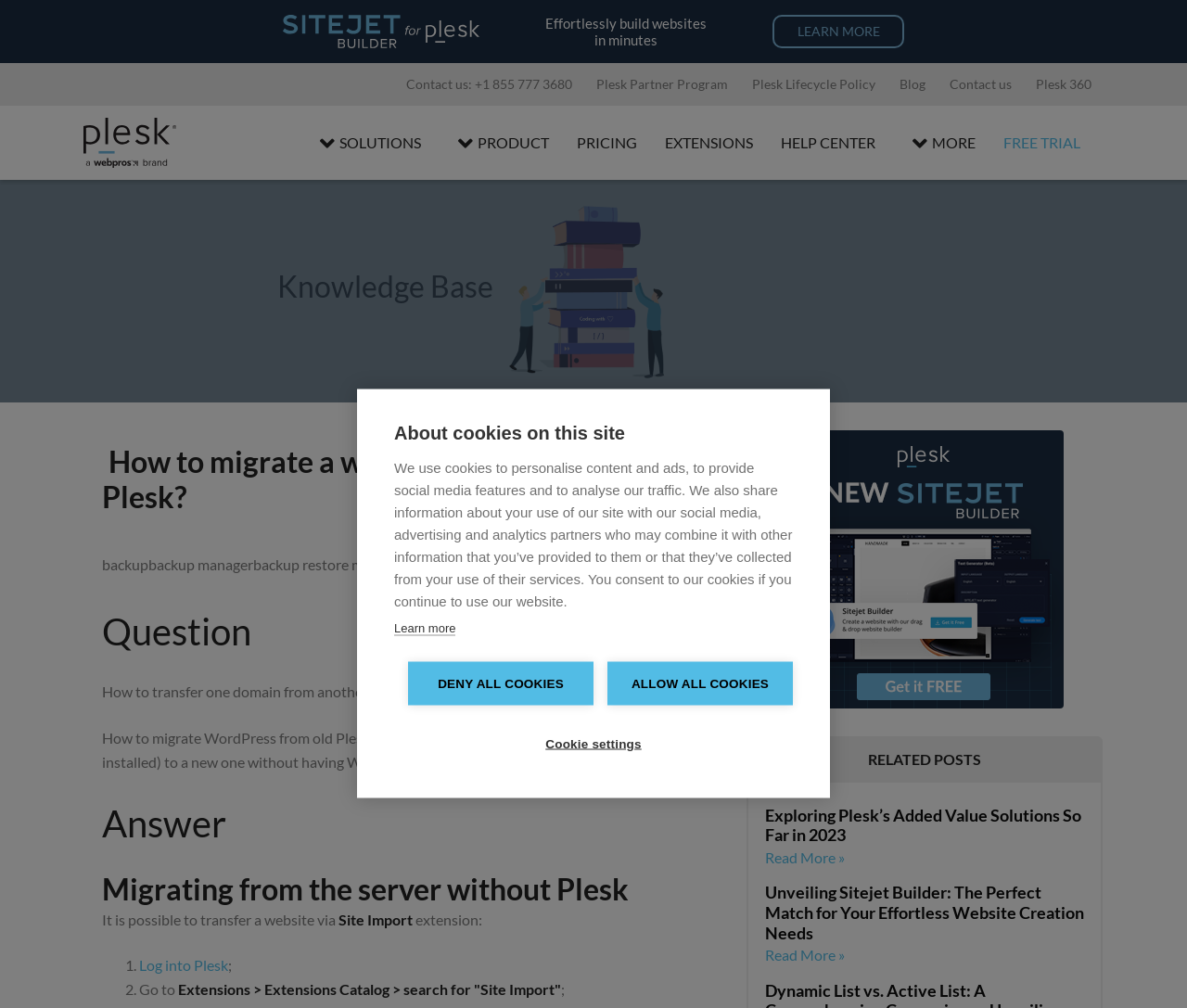Can you determine the bounding box coordinates of the area that needs to be clicked to fulfill the following instruction: "Explore the 'SOLUTIONS' section"?

[0.254, 0.112, 0.362, 0.172]